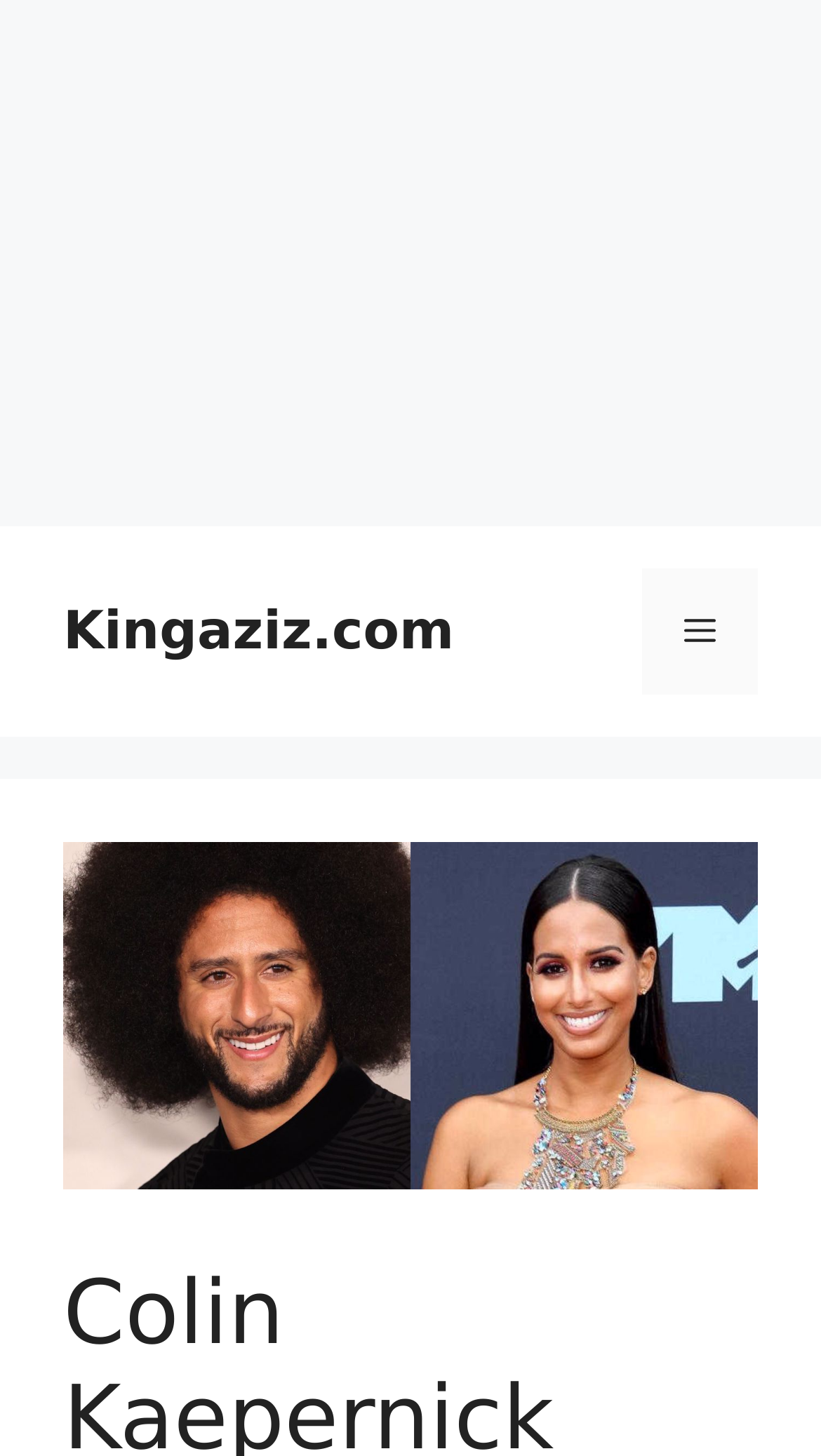Locate the bounding box of the user interface element based on this description: "Kingaziz.com".

[0.077, 0.412, 0.553, 0.454]